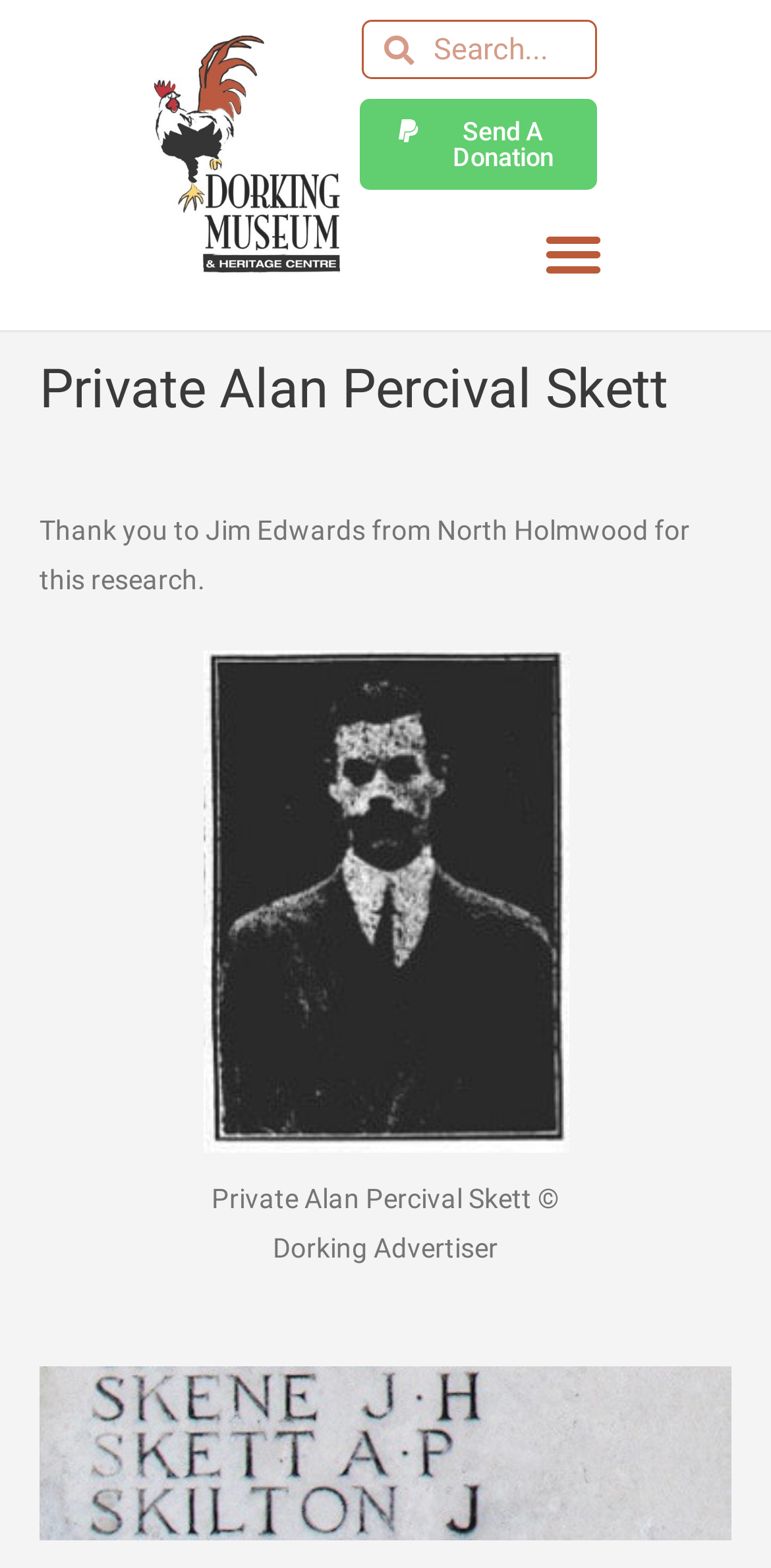Please find the bounding box coordinates (top-left x, top-left y, bottom-right x, bottom-right y) in the screenshot for the UI element described as follows: Send A Donation

[0.465, 0.063, 0.775, 0.121]